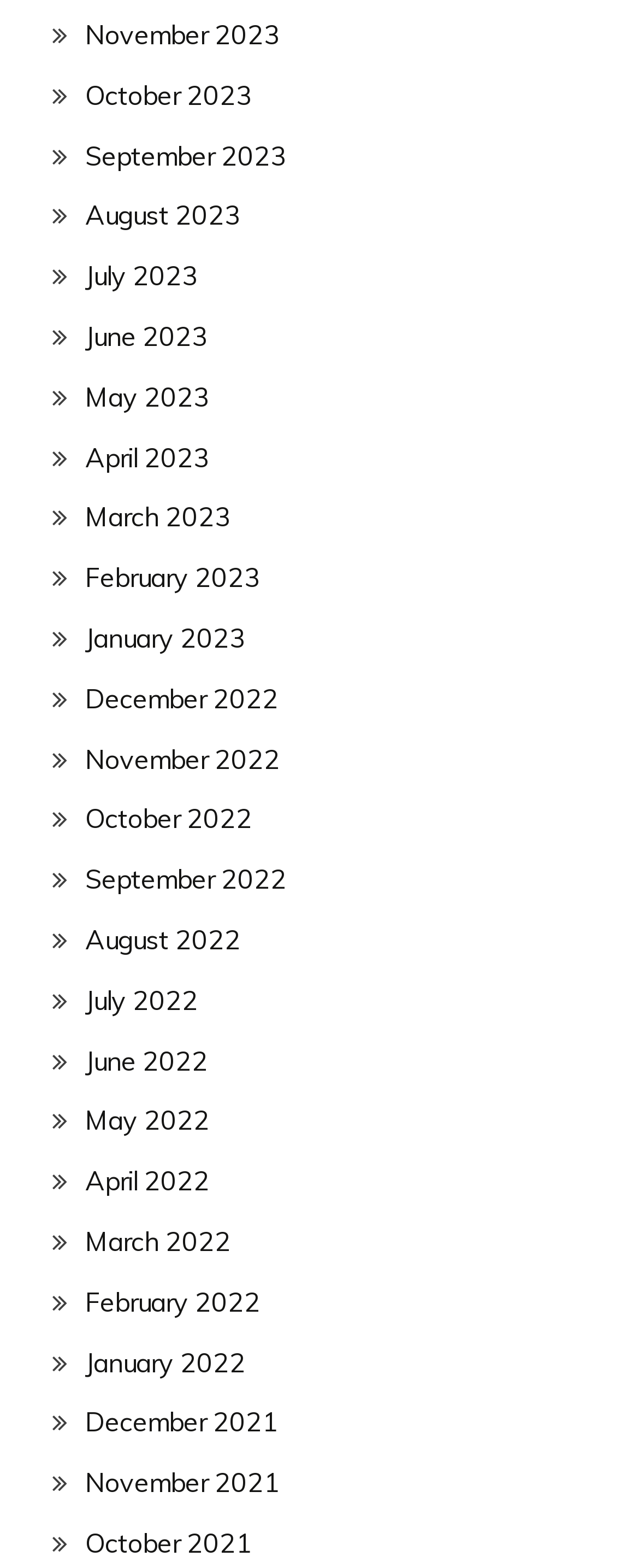Answer the question below using just one word or a short phrase: 
How many links are there in the first row?

4